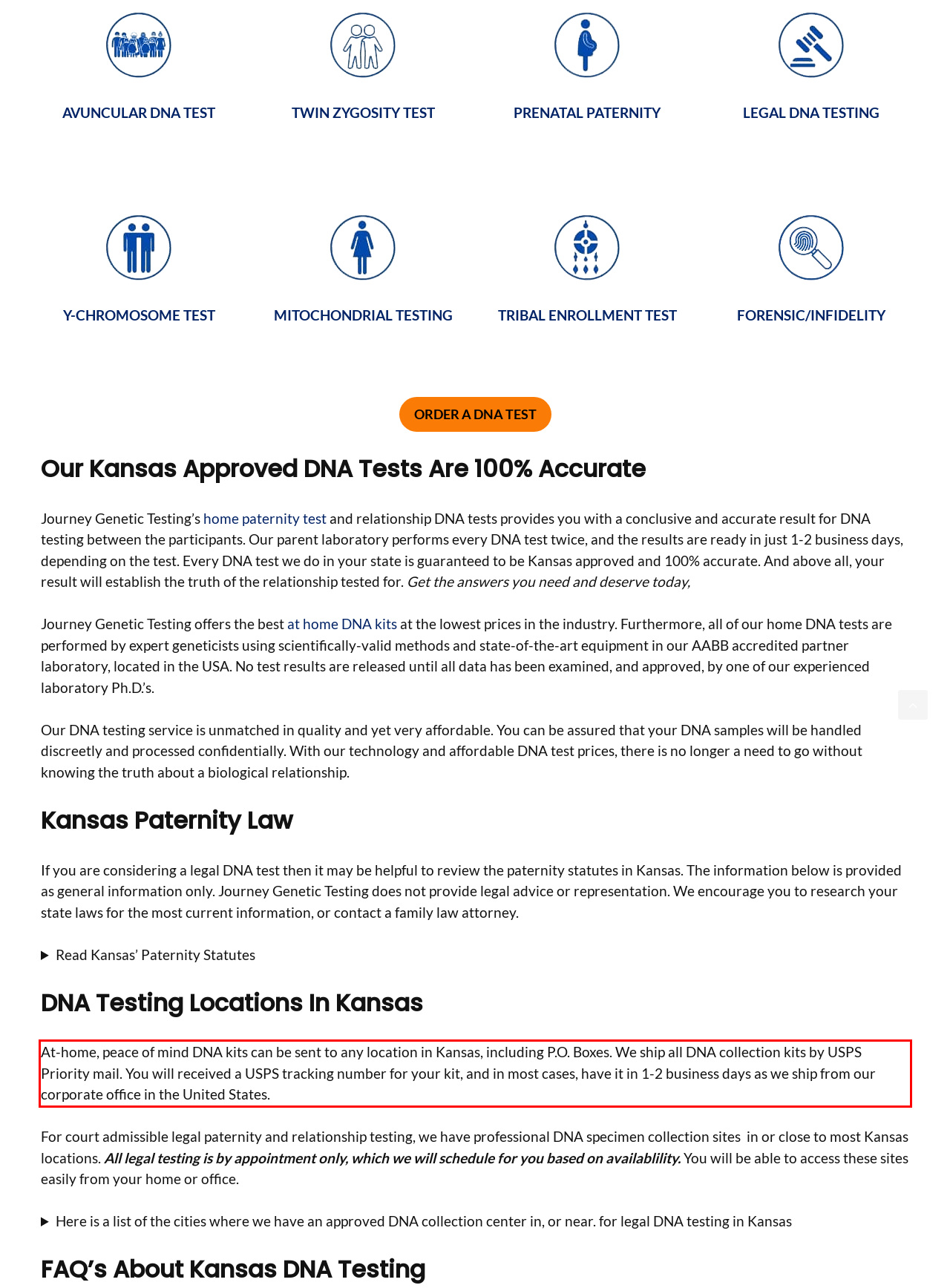Identify the text inside the red bounding box in the provided webpage screenshot and transcribe it.

At-home, peace of mind DNA kits can be sent to any location in Kansas, including P.O. Boxes. We ship all DNA collection kits by USPS Priority mail. You will received a USPS tracking number for your kit, and in most cases, have it in 1-2 business days as we ship from our corporate office in the United States.